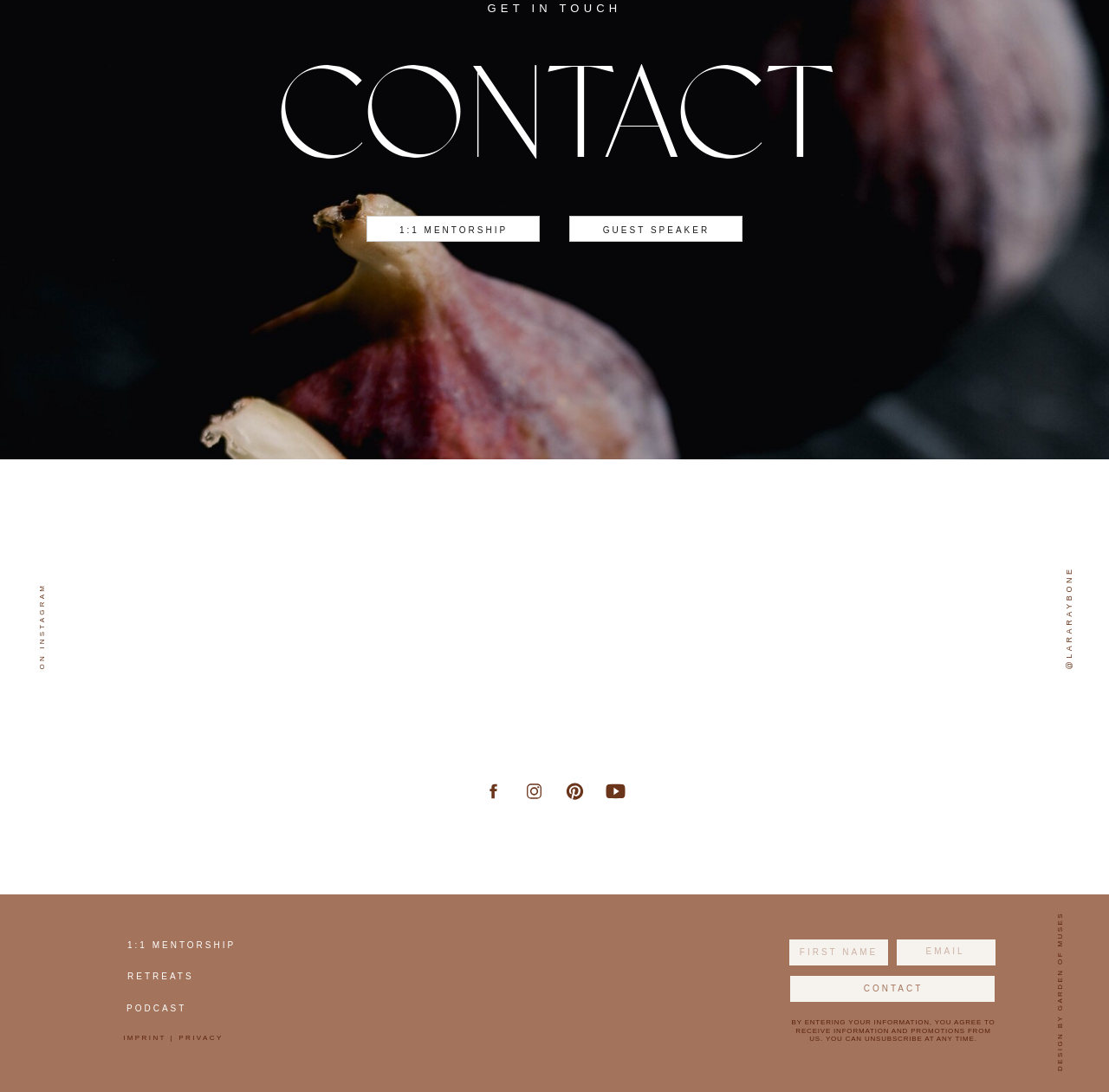Can you find the bounding box coordinates for the element to click on to achieve the instruction: "Click on the 'CONTACT' link"?

[0.759, 0.898, 0.852, 0.913]